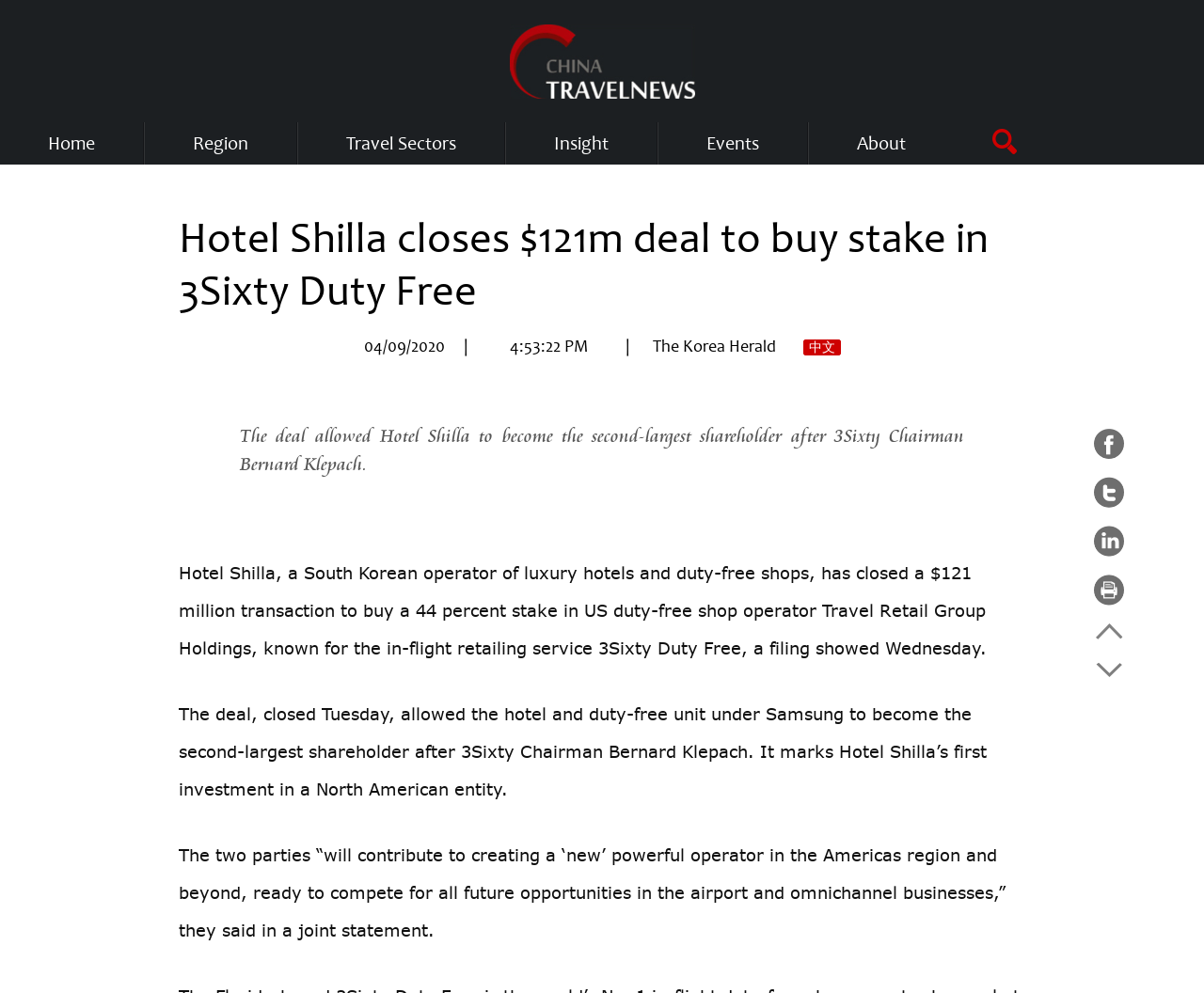Find the bounding box coordinates for the element described here: "alt="China Travel News"".

[0.423, 0.025, 0.577, 0.099]